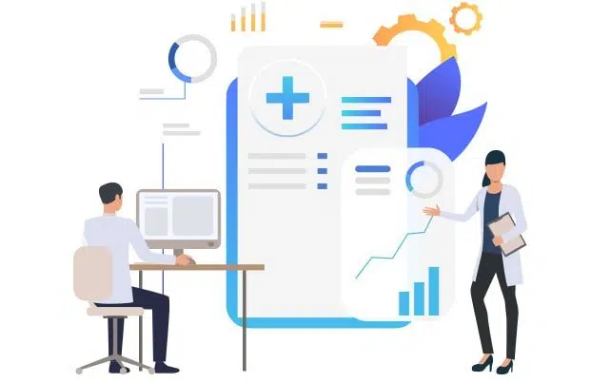What symbol reinforces the focus on health? Using the information from the screenshot, answer with a single word or phrase.

Medical cross symbol